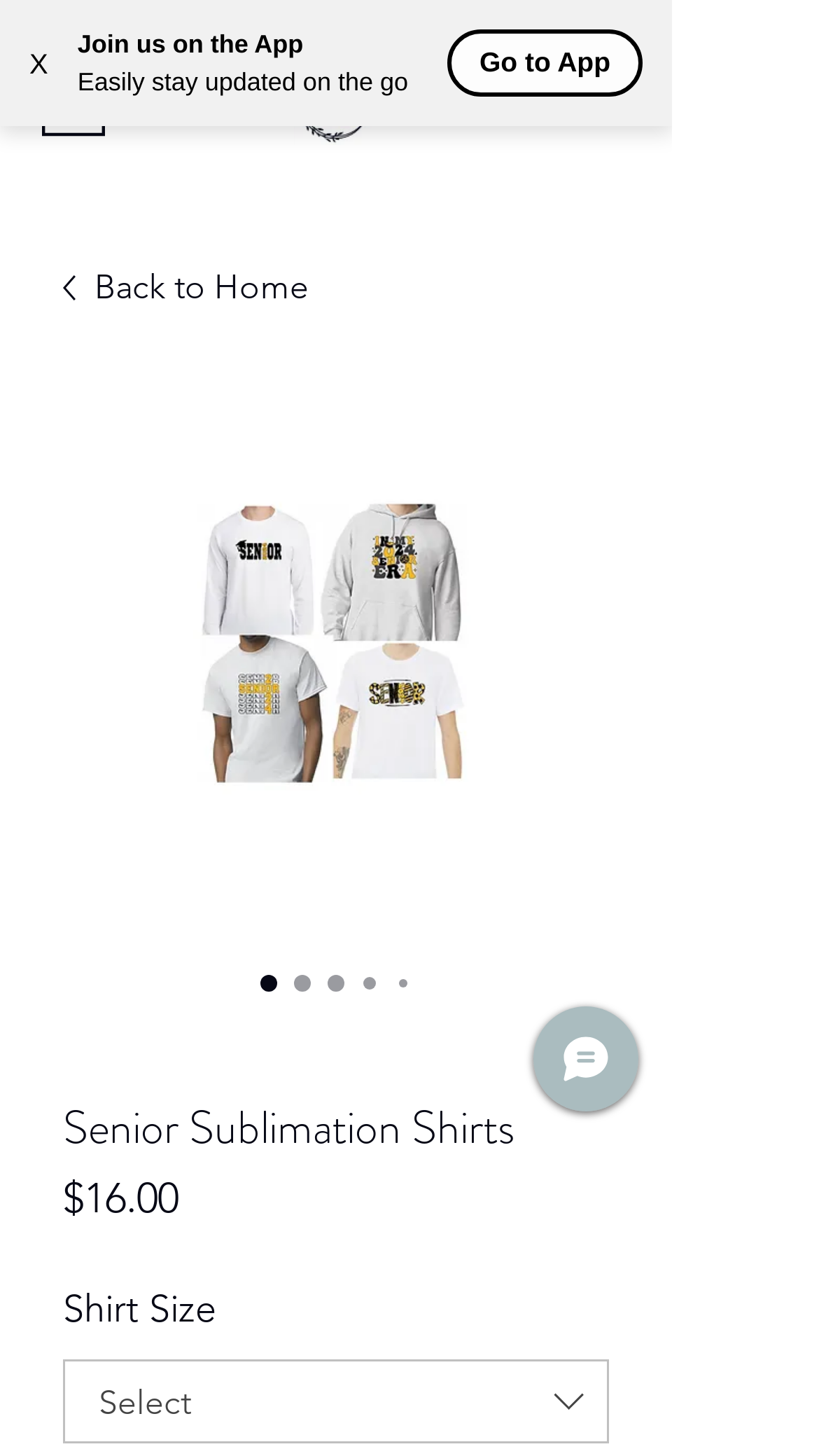Detail the various sections and features present on the webpage.

This webpage is a fundraiser for WCHS Project Graduation, specifically selling Senior Sublimation Shirts. At the top left corner, there is a button to close the current window, labeled "X". Next to it, there is a section promoting an app, with a static text "Join us on the App" and a call-to-action button "Go to App" on the right side. 

On the top right corner, there is a navigation menu button labeled "Open navigation menu". Below it, there is a cart icon with a link to the cart, which currently has 0 items. The Cathys Creations logo is situated to the right of the cart icon.

Below the top section, there is a large image of the Senior Sublimation Shirts, with a heading "Senior Sublimation Shirts" above it. The image is accompanied by a radio button group with multiple options, all labeled "Senior Sublimation Shirts". 

To the right of the image, there is a section displaying the price of the shirts, which is $16.00. Below the price, there is a dropdown menu to select the shirt size. 

At the bottom right corner, there is a chat button with an icon.